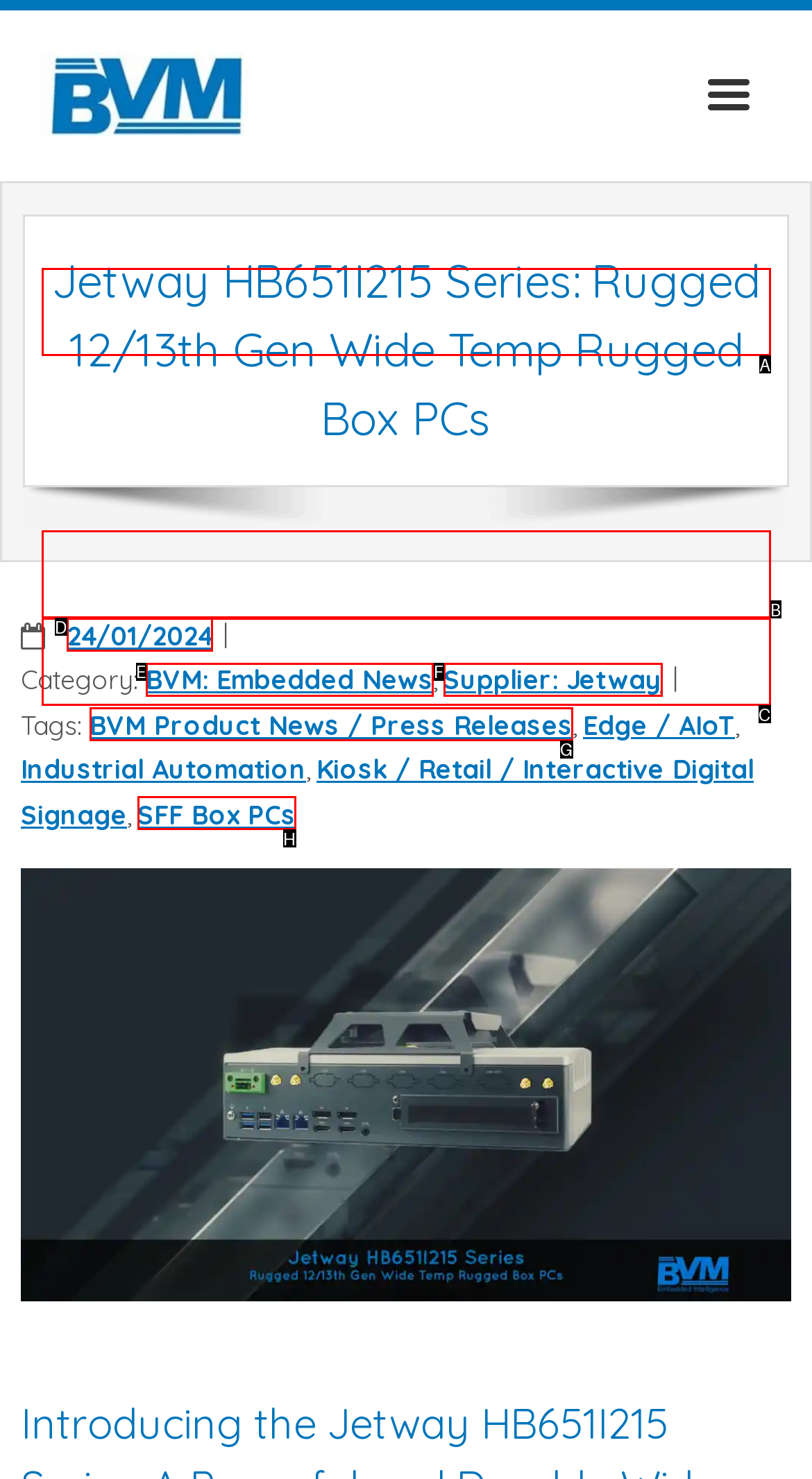Determine which HTML element matches the given description: SFF Box PCs. Provide the corresponding option's letter directly.

H